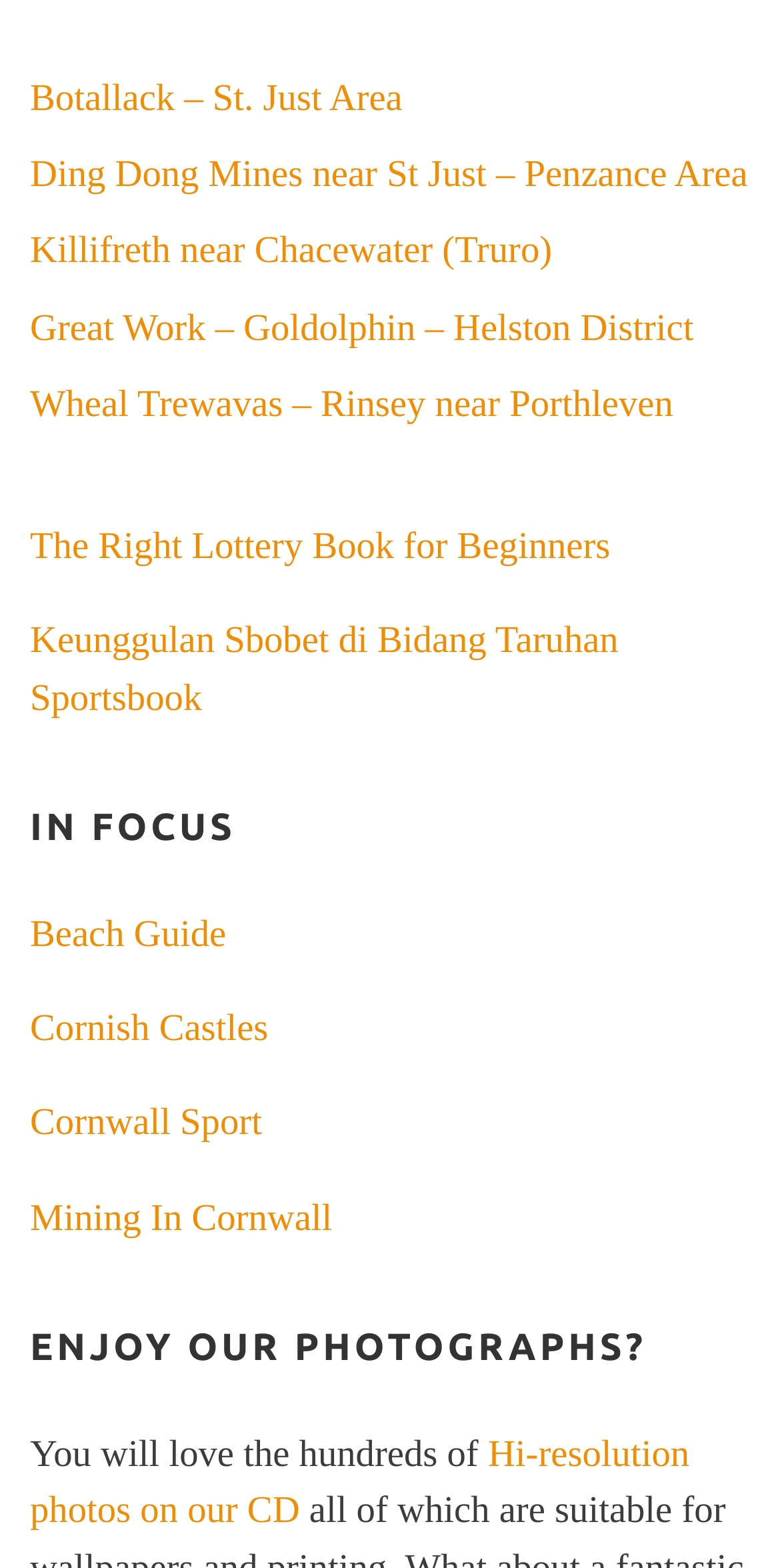Determine the bounding box coordinates for the area you should click to complete the following instruction: "Visit Botallack – St. Just Area".

[0.038, 0.049, 0.516, 0.076]